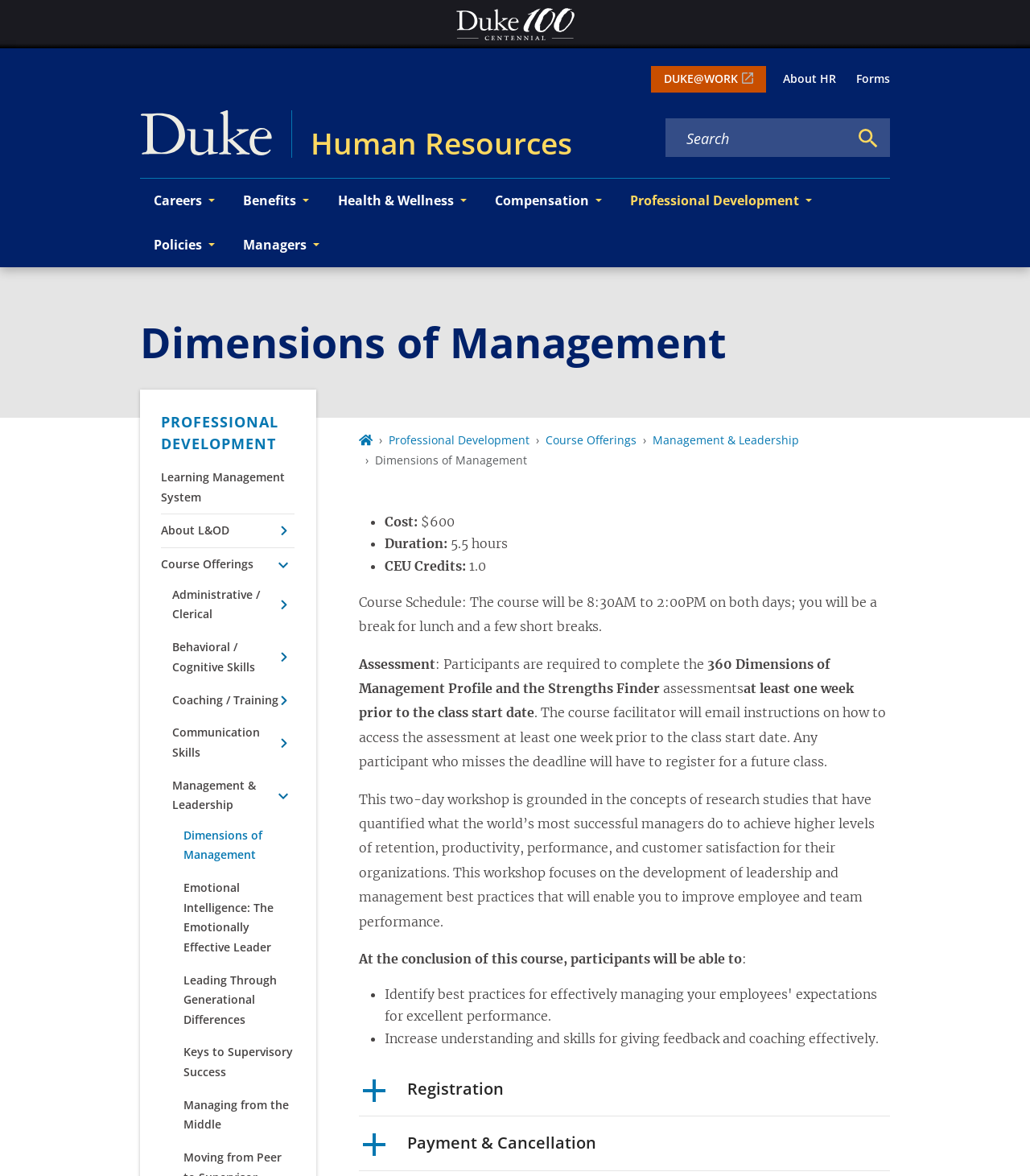Find the bounding box coordinates of the clickable region needed to perform the following instruction: "Register for the course". The coordinates should be provided as four float numbers between 0 and 1, i.e., [left, top, right, bottom].

[0.348, 0.903, 0.864, 0.949]